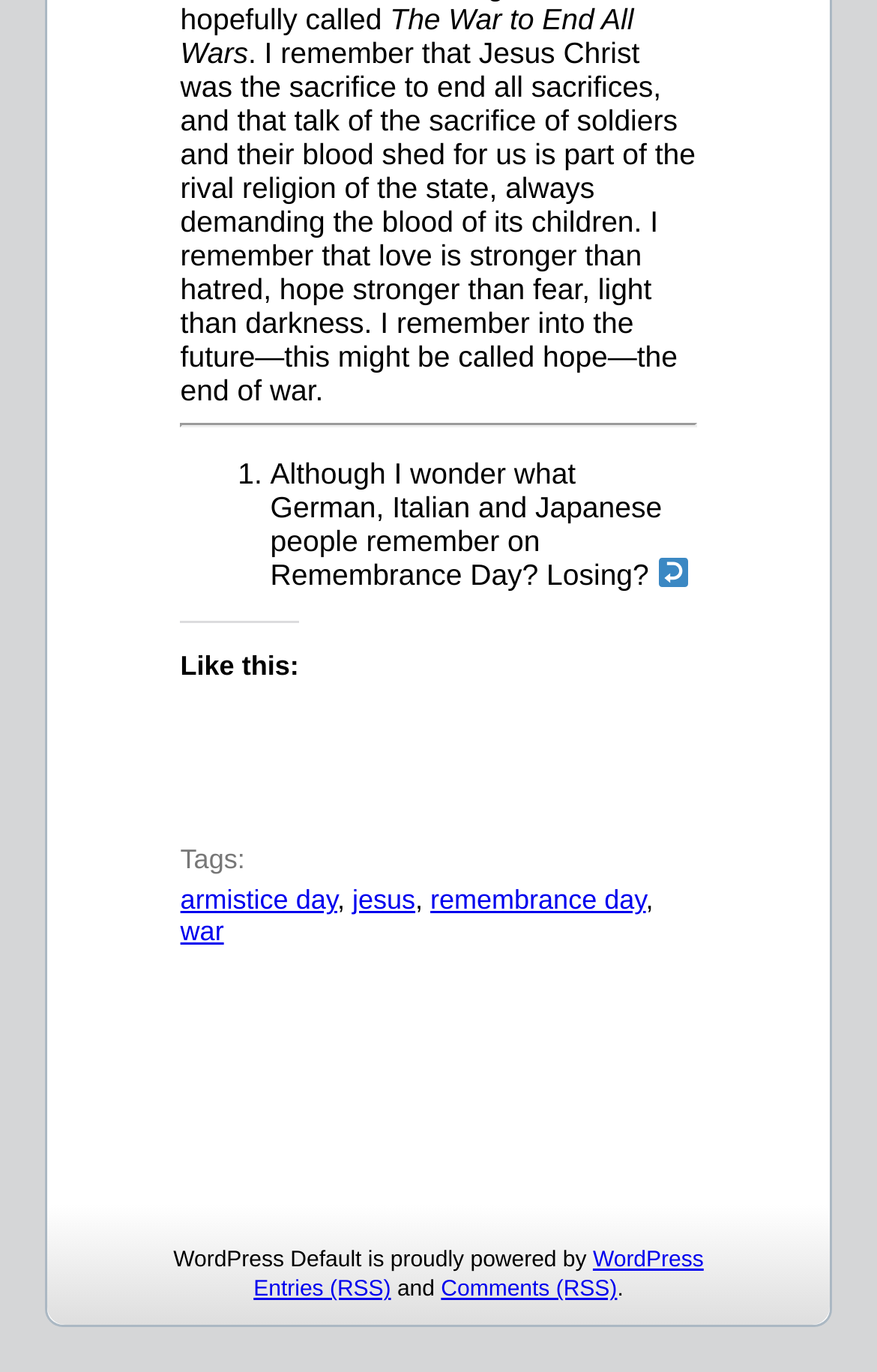What is the main topic of the webpage?
Provide an in-depth and detailed explanation in response to the question.

The webpage appears to be a blog post or article discussing the topic of war and remembrance, specifically Armistice Day. The text mentions Jesus Christ and the sacrifice of soldiers, and the author reflects on the meaning of love, hope, and light in the context of war.